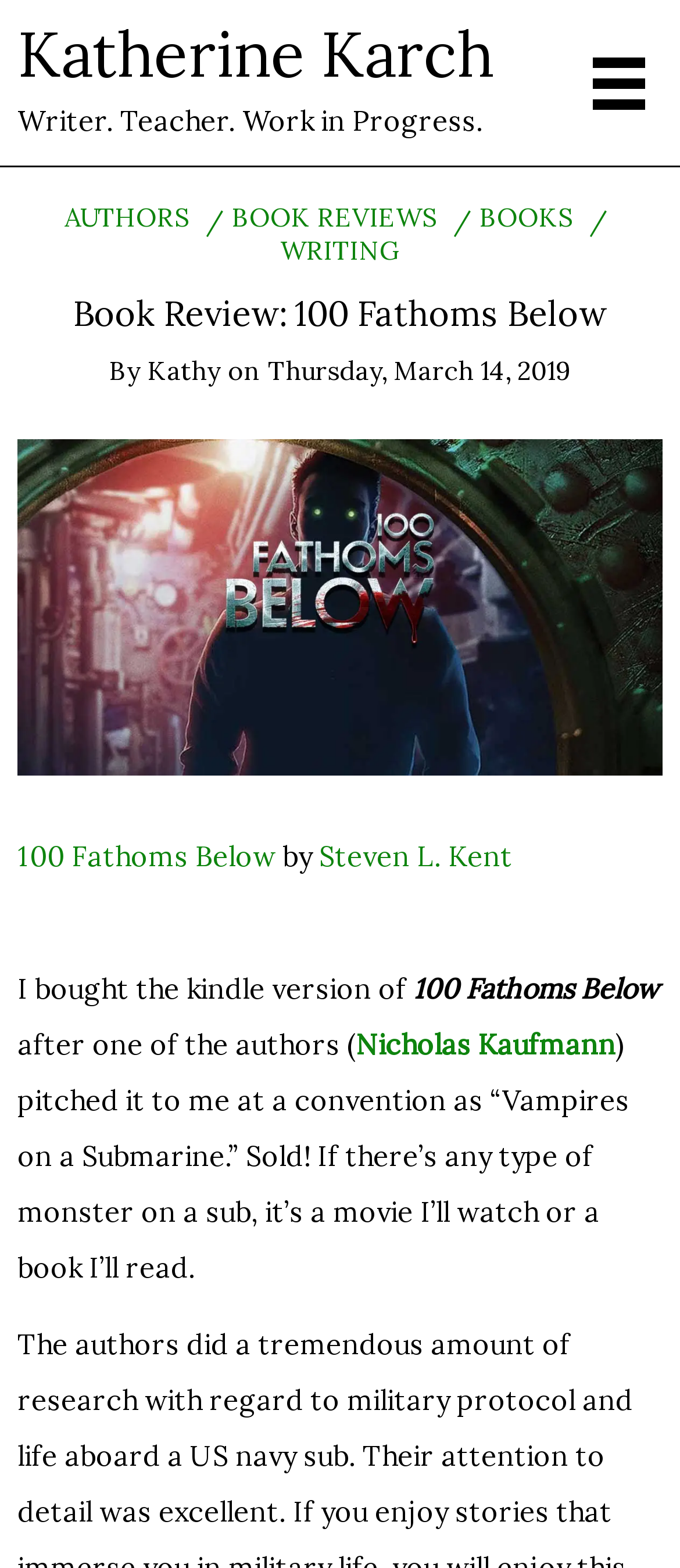Answer the following query concisely with a single word or phrase:
What is the format of the book purchased by the reviewer?

Kindle version